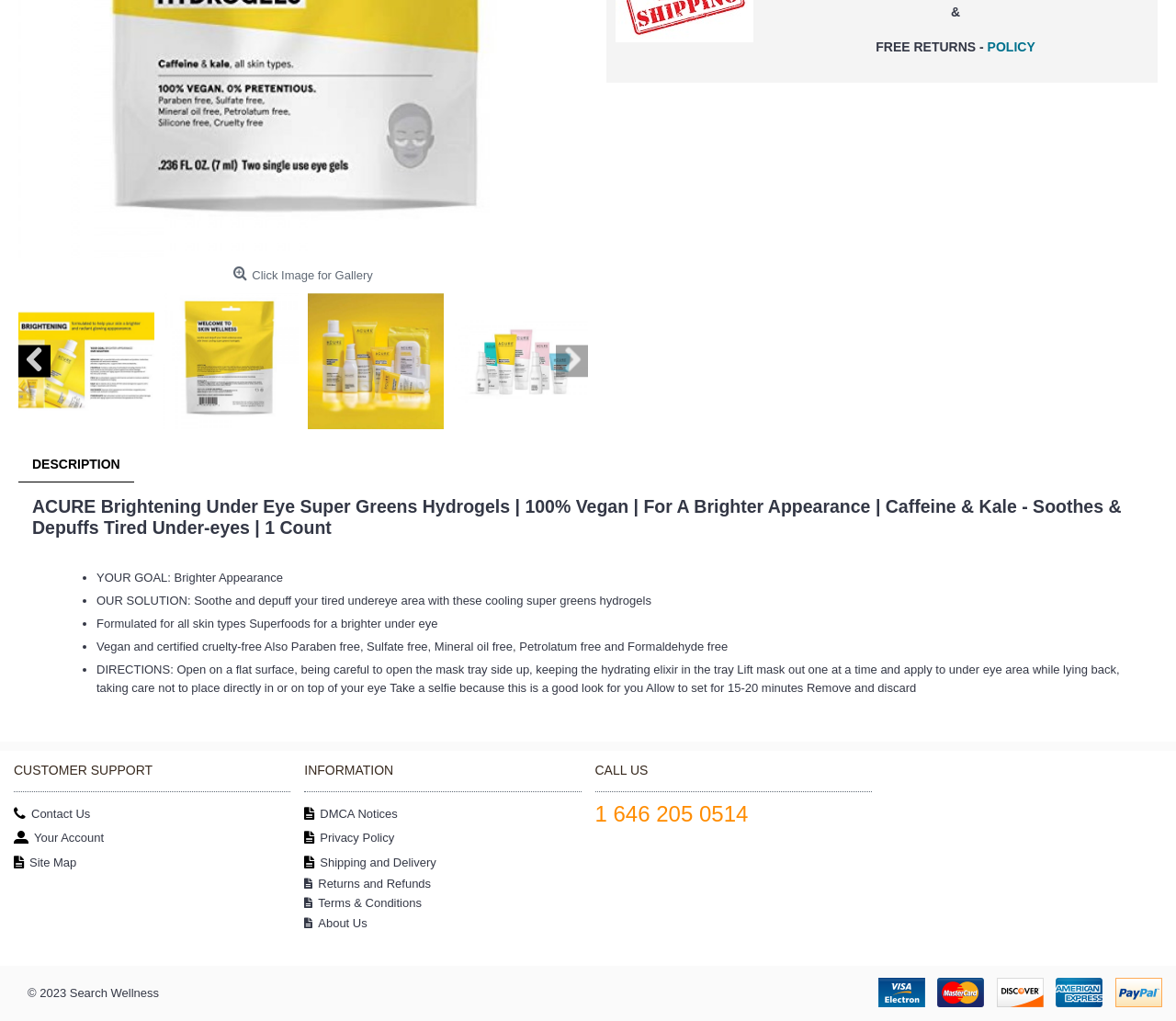Identify and provide the bounding box for the element described by: "Contact Us".

[0.012, 0.787, 0.247, 0.809]